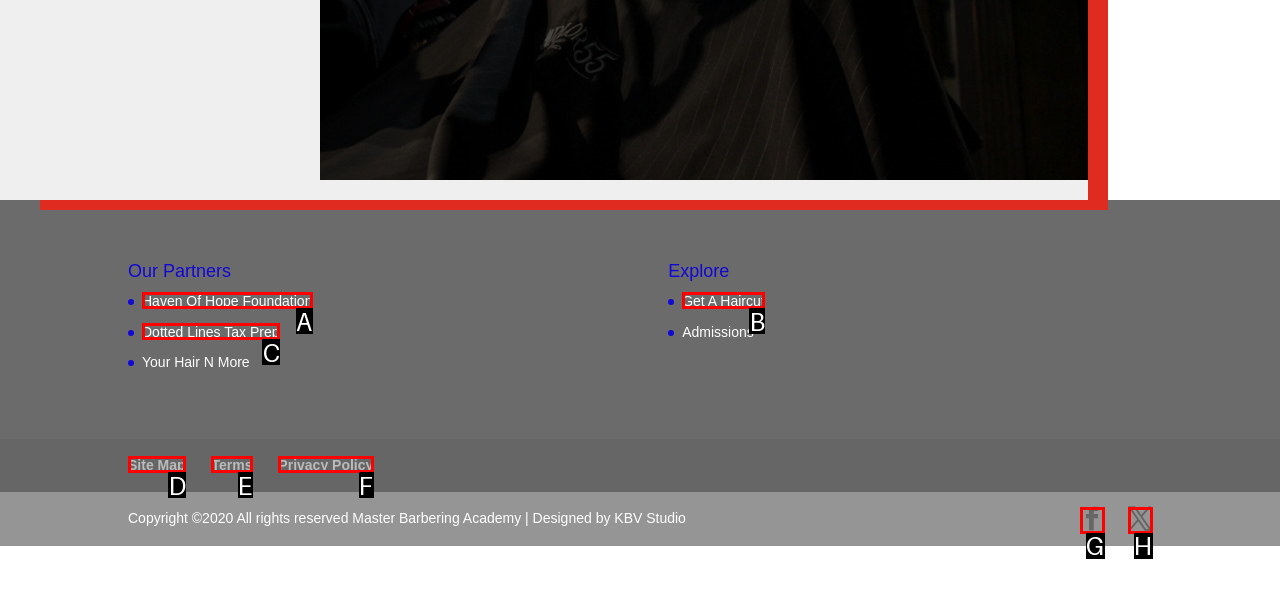Given the description: aria-label="scrollable content", determine the corresponding lettered UI element.
Answer with the letter of the selected option.

None